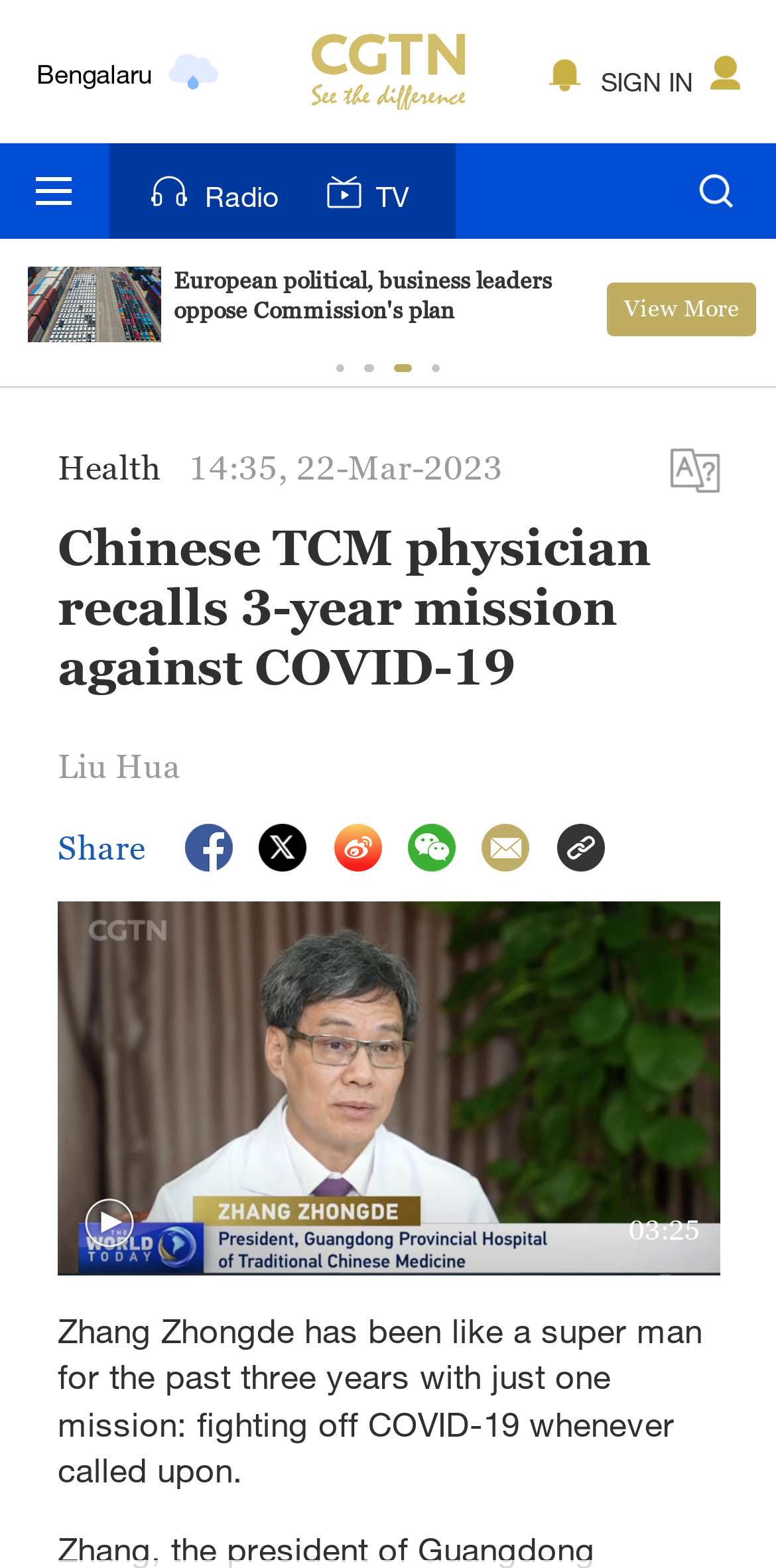Point out the bounding box coordinates of the section to click in order to follow this instruction: "Click the TV option".

[0.382, 0.091, 0.587, 0.152]